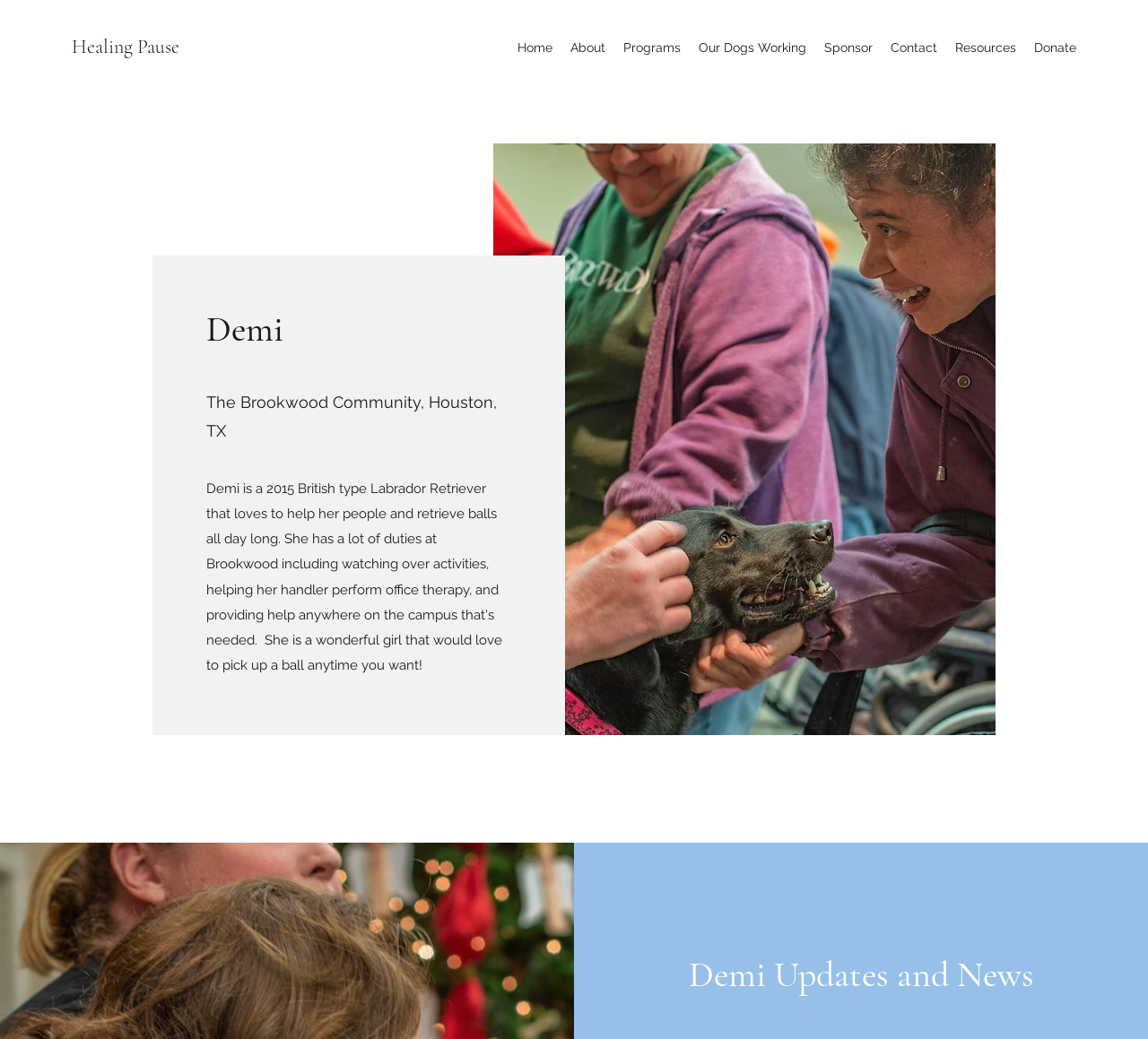Give the bounding box coordinates for the element described as: "Healing Pause".

[0.062, 0.034, 0.156, 0.056]